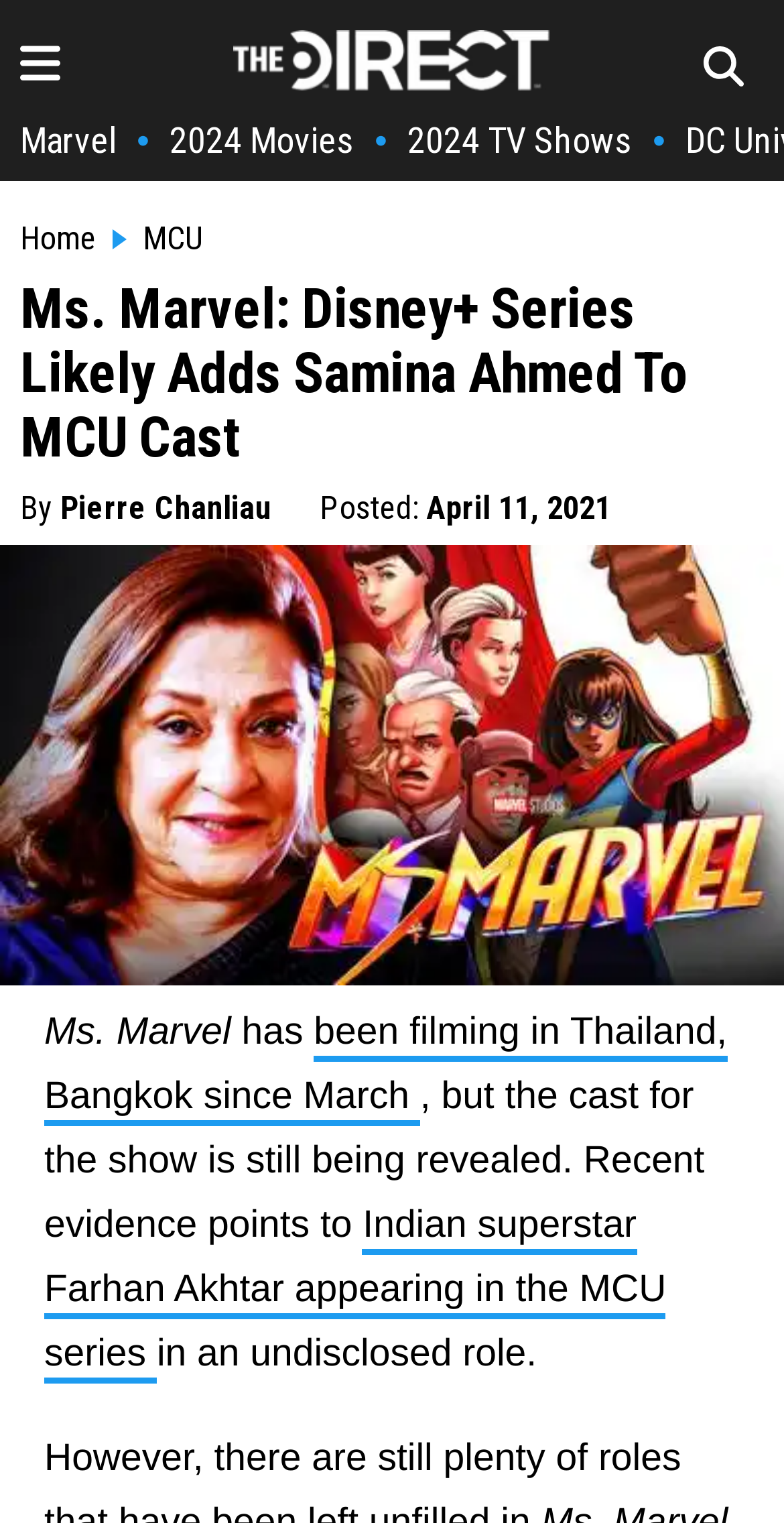Please provide a comprehensive answer to the question based on the screenshot: What is the name of the author of the article?

The article mentions that the author of the article is Pierre Chanliau. This information can be obtained by reading the text in the article.